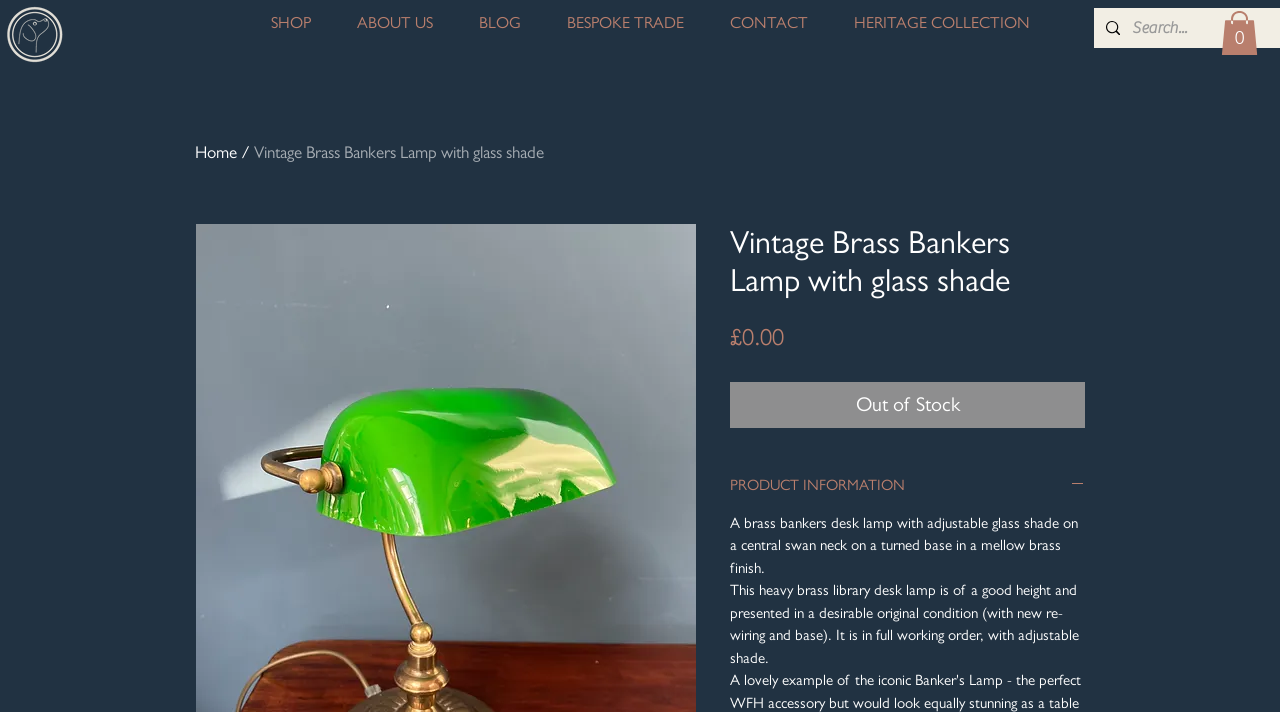Using the format (top-left x, top-left y, bottom-right x, bottom-right y), provide the bounding box coordinates for the described UI element. All values should be floating point numbers between 0 and 1: HERITAGE COLLECTION

[0.649, 0.011, 0.822, 0.052]